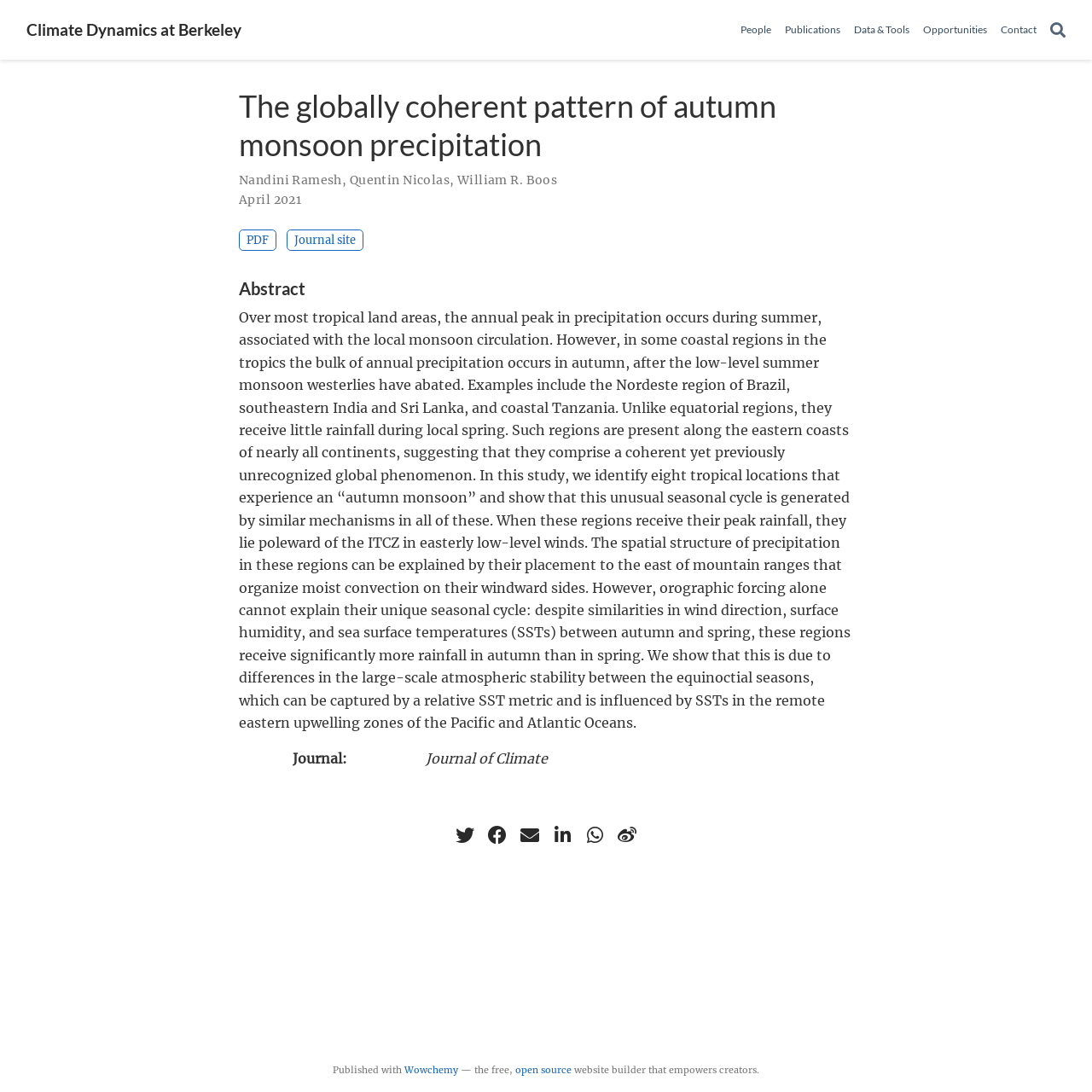Who are the authors of the research paper?
Examine the webpage screenshot and provide an in-depth answer to the question.

The authors of the research paper can be found below the title of the paper, where it lists 'Nandini Ramesh', 'Quentin Nicolas', and 'William R. Boos' as the authors.